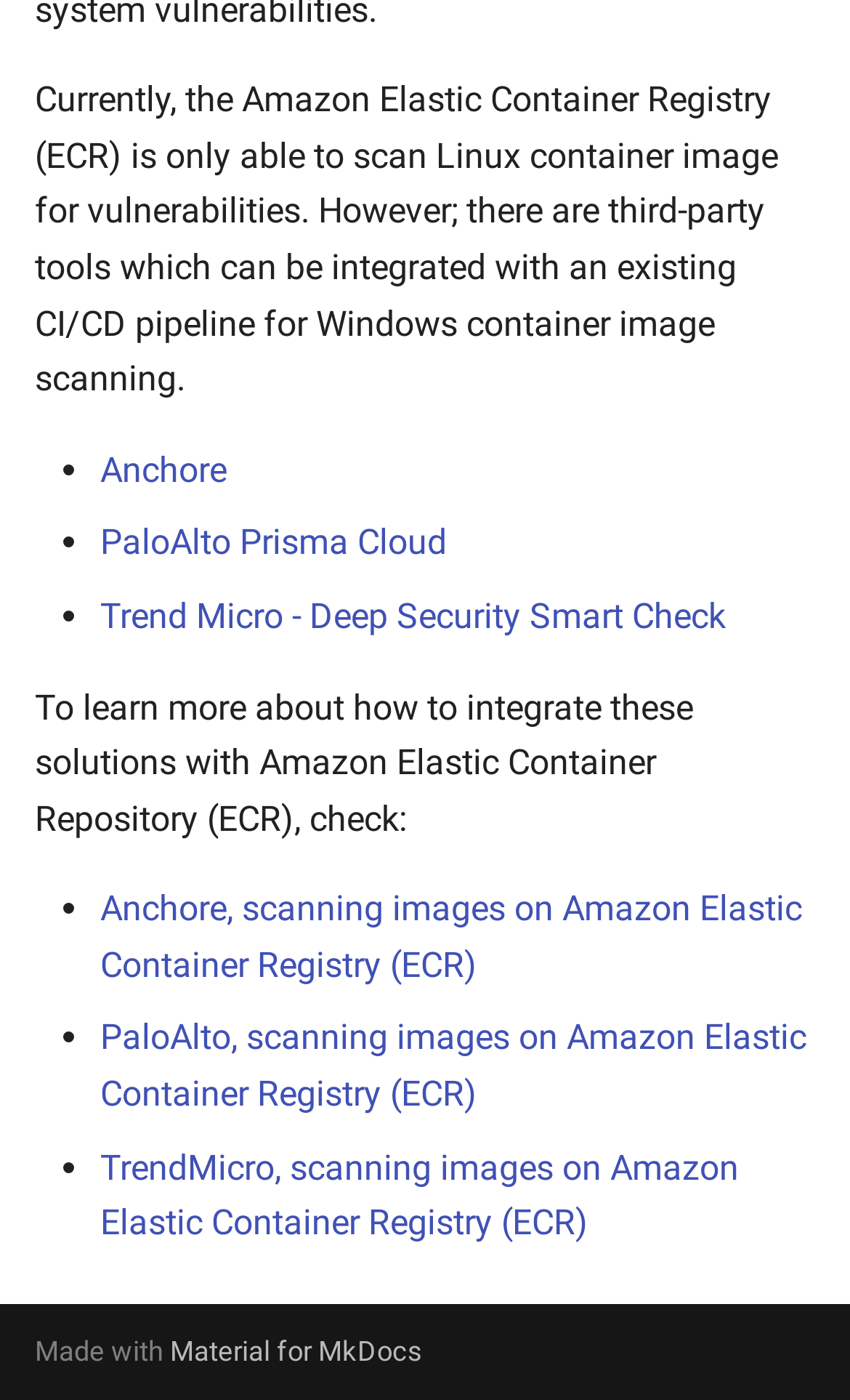Using the given element description, provide the bounding box coordinates (top-left x, top-left y, bottom-right x, bottom-right y) for the corresponding UI element in the screenshot: Runtime Security

[0.0, 0.266, 0.621, 0.341]